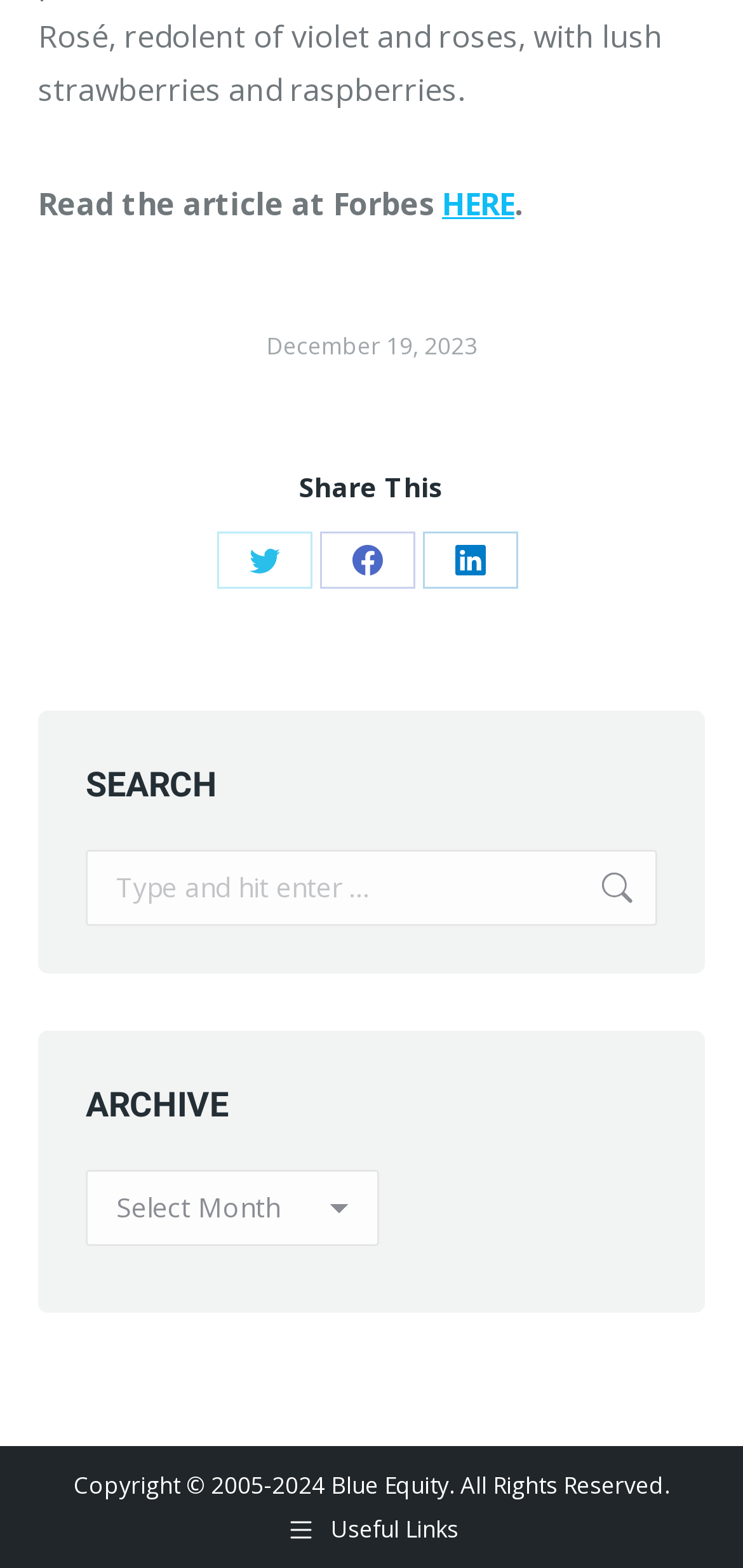Please identify the bounding box coordinates of the element I need to click to follow this instruction: "Click Go!".

[0.754, 0.542, 0.856, 0.591]